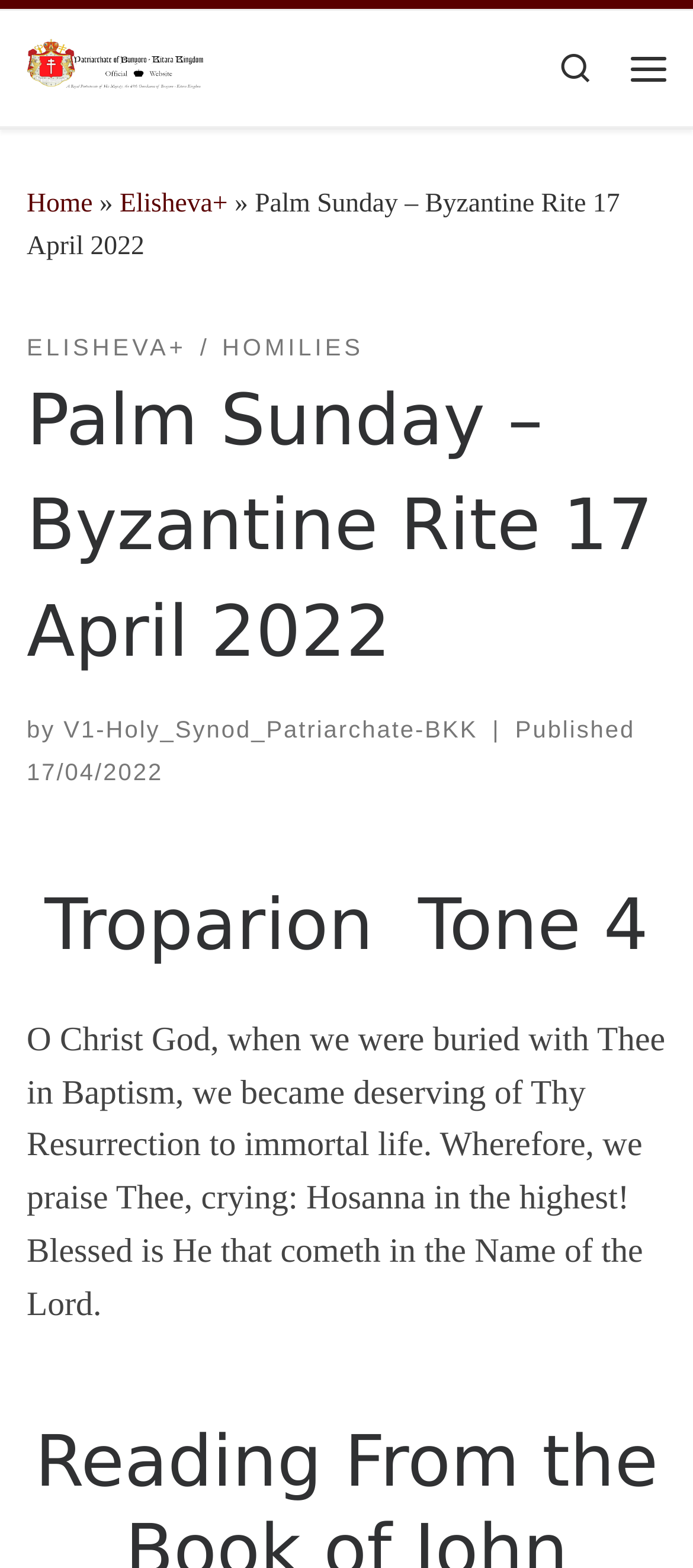Pinpoint the bounding box coordinates of the clickable area necessary to execute the following instruction: "view published date". The coordinates should be given as four float numbers between 0 and 1, namely [left, top, right, bottom].

[0.038, 0.484, 0.235, 0.501]